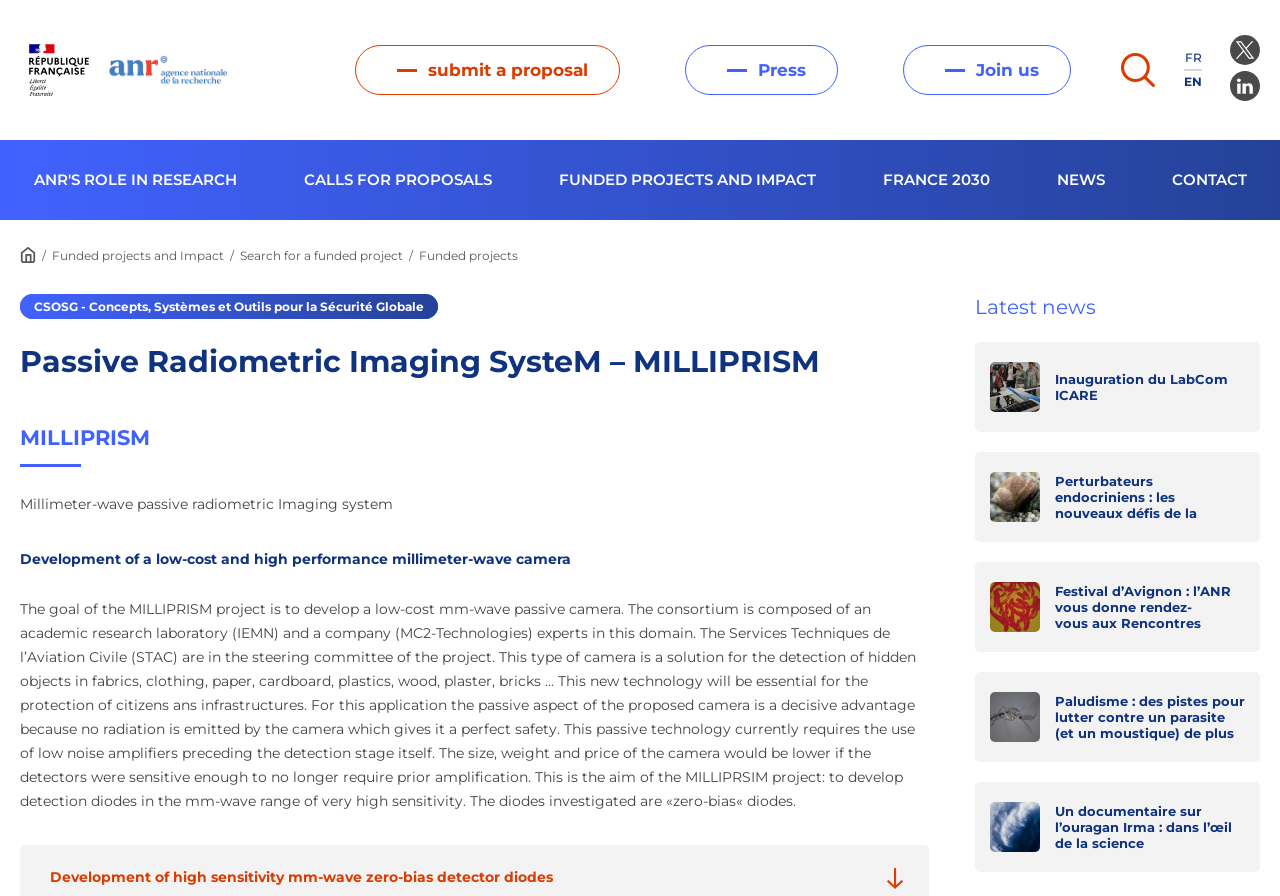Please locate the bounding box coordinates of the element that should be clicked to complete the given instruction: "Go to the 'Press' page".

[0.535, 0.05, 0.655, 0.106]